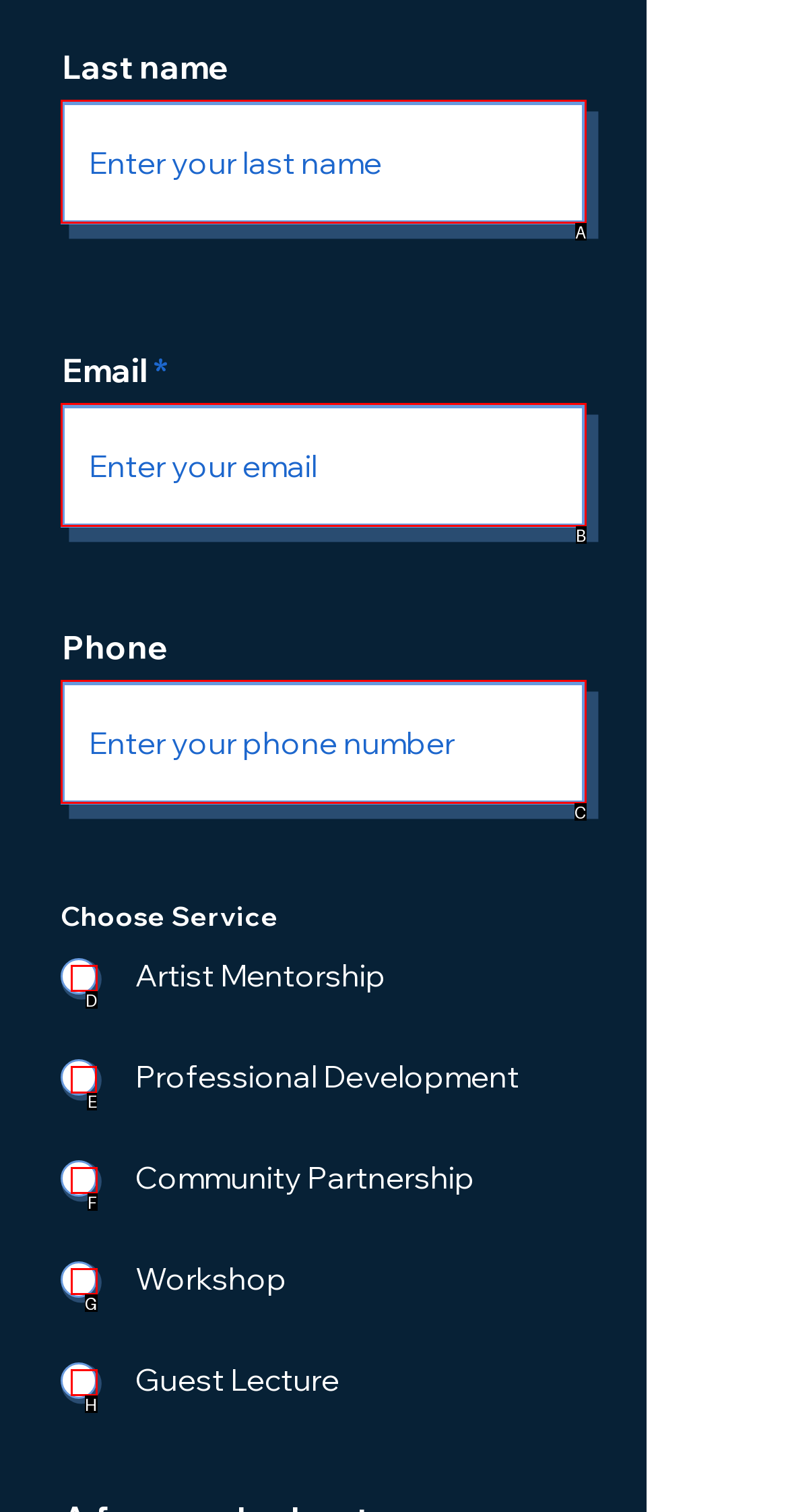Indicate which lettered UI element to click to fulfill the following task: Choose Professional Development service
Provide the letter of the correct option.

E